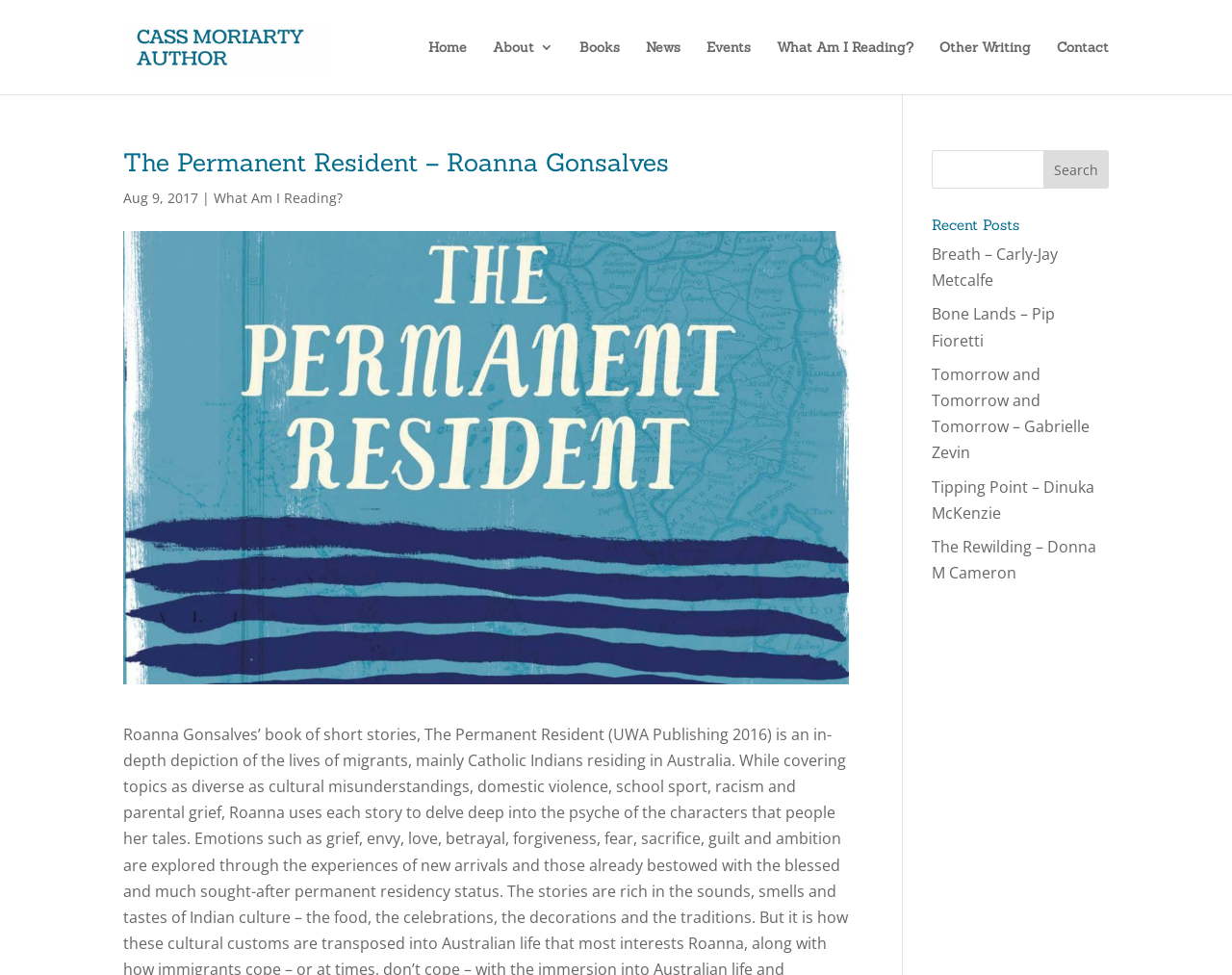Pinpoint the bounding box coordinates of the element to be clicked to execute the instruction: "contact the author".

[0.858, 0.041, 0.9, 0.097]